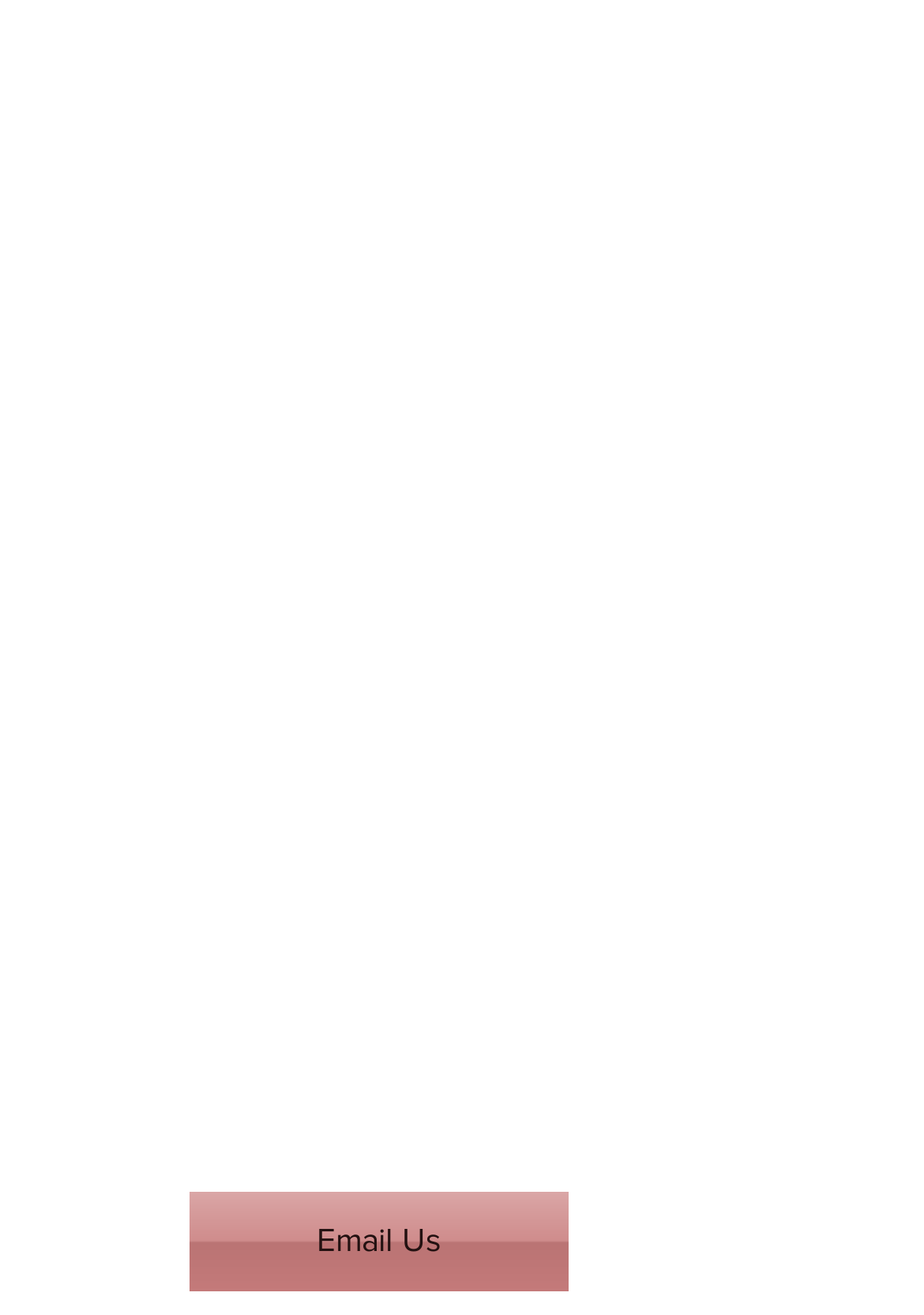Using the format (top-left x, top-left y, bottom-right x, bottom-right y), and given the element description, identify the bounding box coordinates within the screenshot: (304) 776 1341

[0.151, 0.827, 0.387, 0.858]